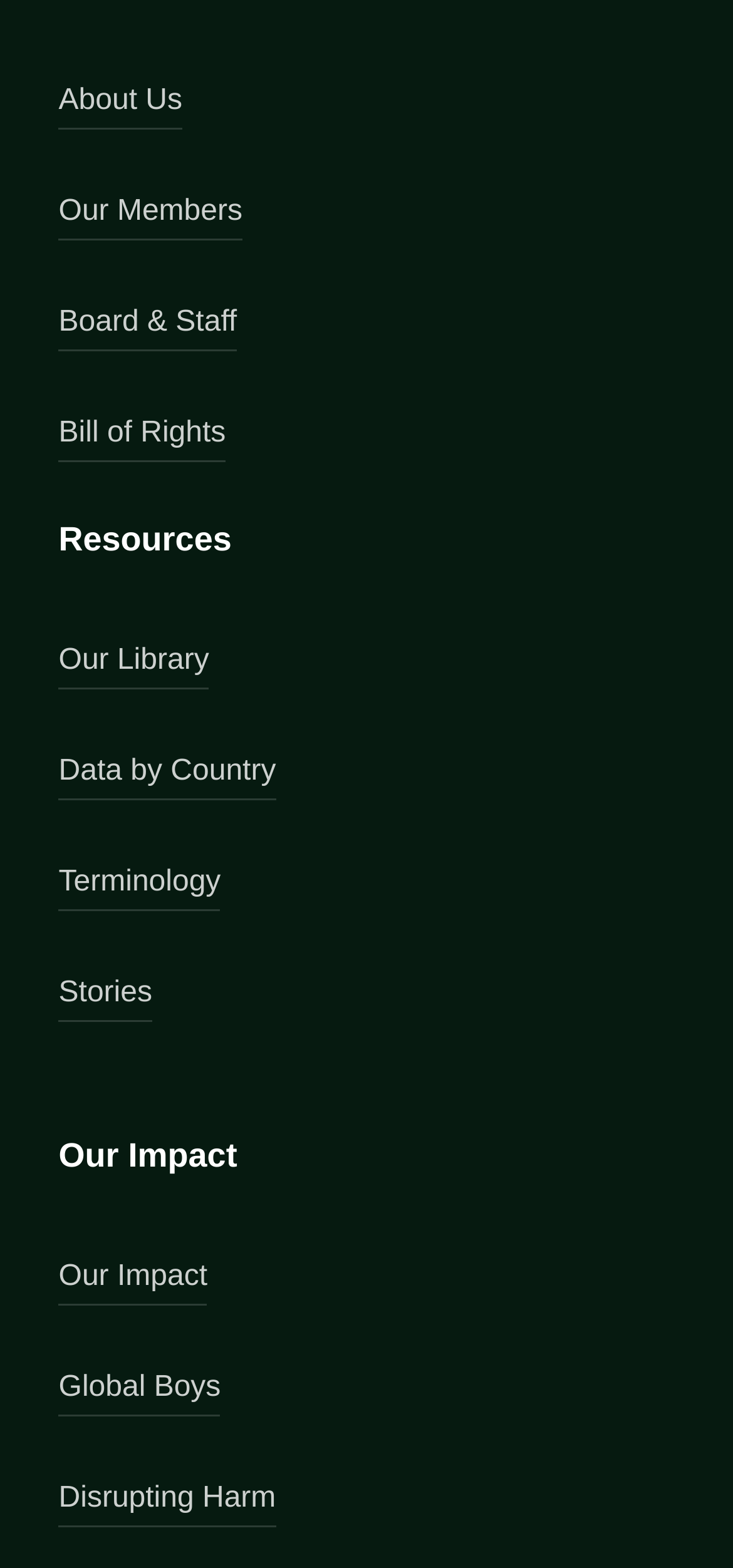What is the first link on the webpage? From the image, respond with a single word or brief phrase.

About Us